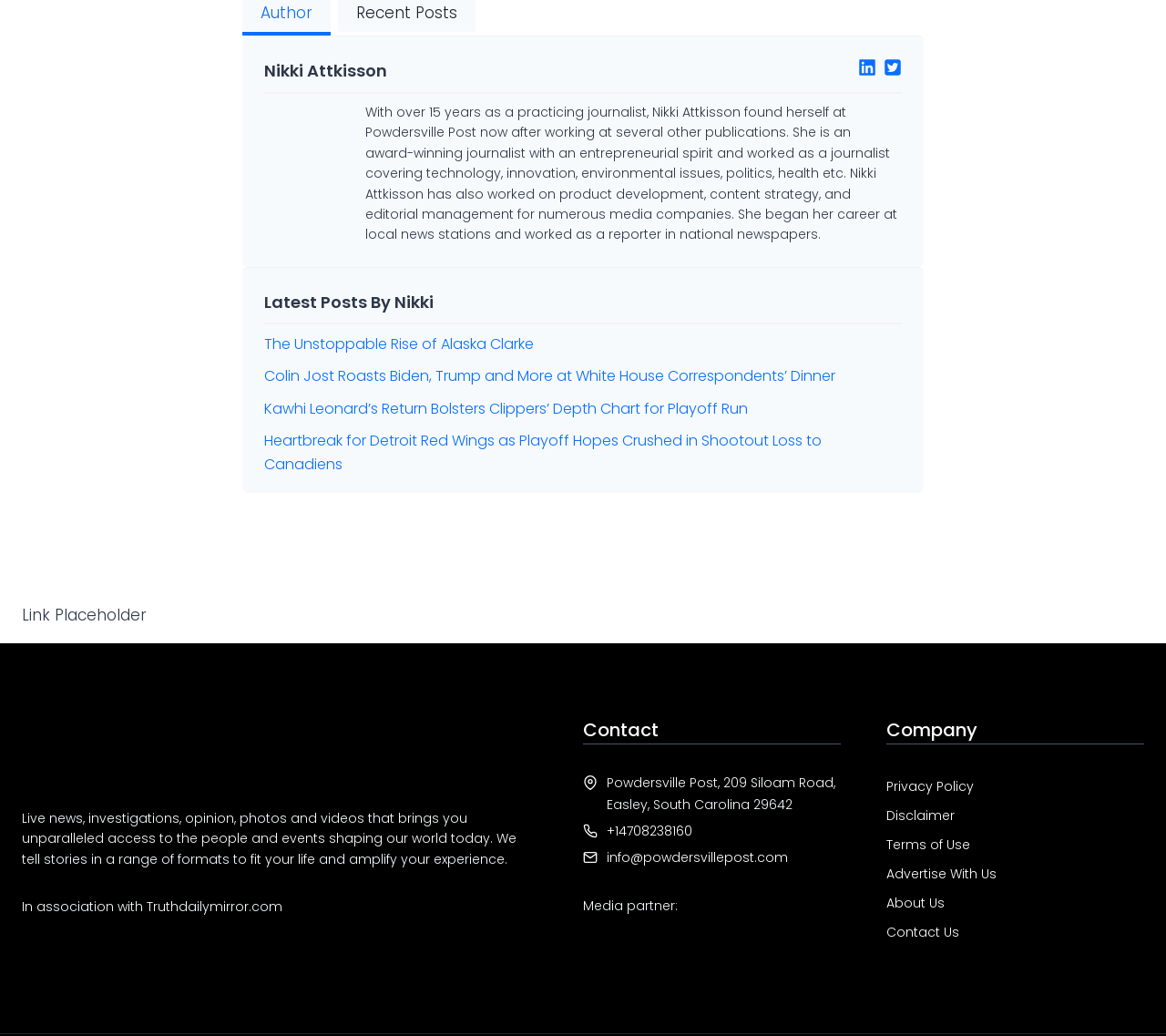Answer this question using a single word or a brief phrase:
What is the address of Powdersville Post?

209 Siloam Road, Easley, South Carolina 29642